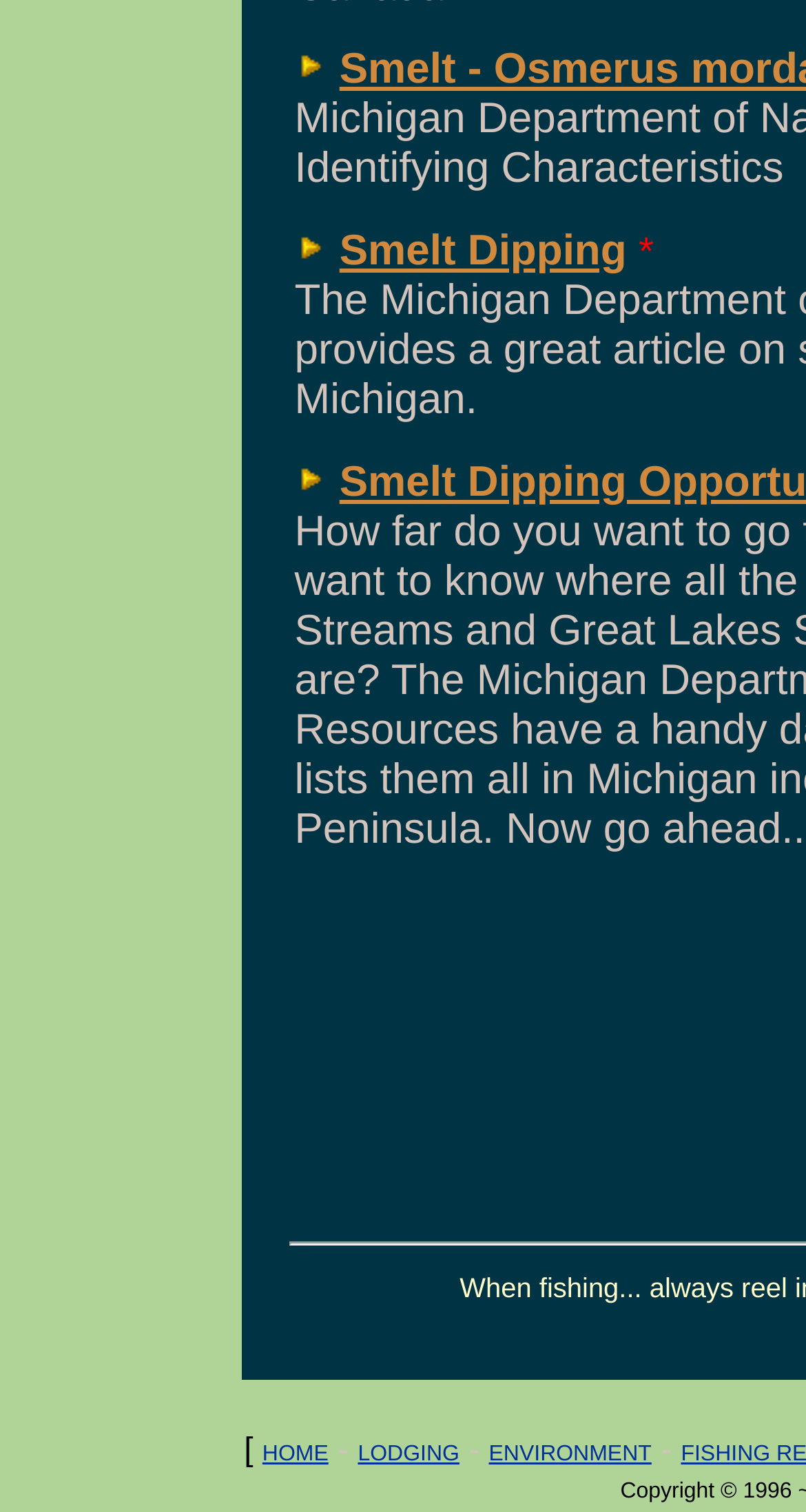What is the first menu item?
Look at the image and respond with a one-word or short phrase answer.

HOME